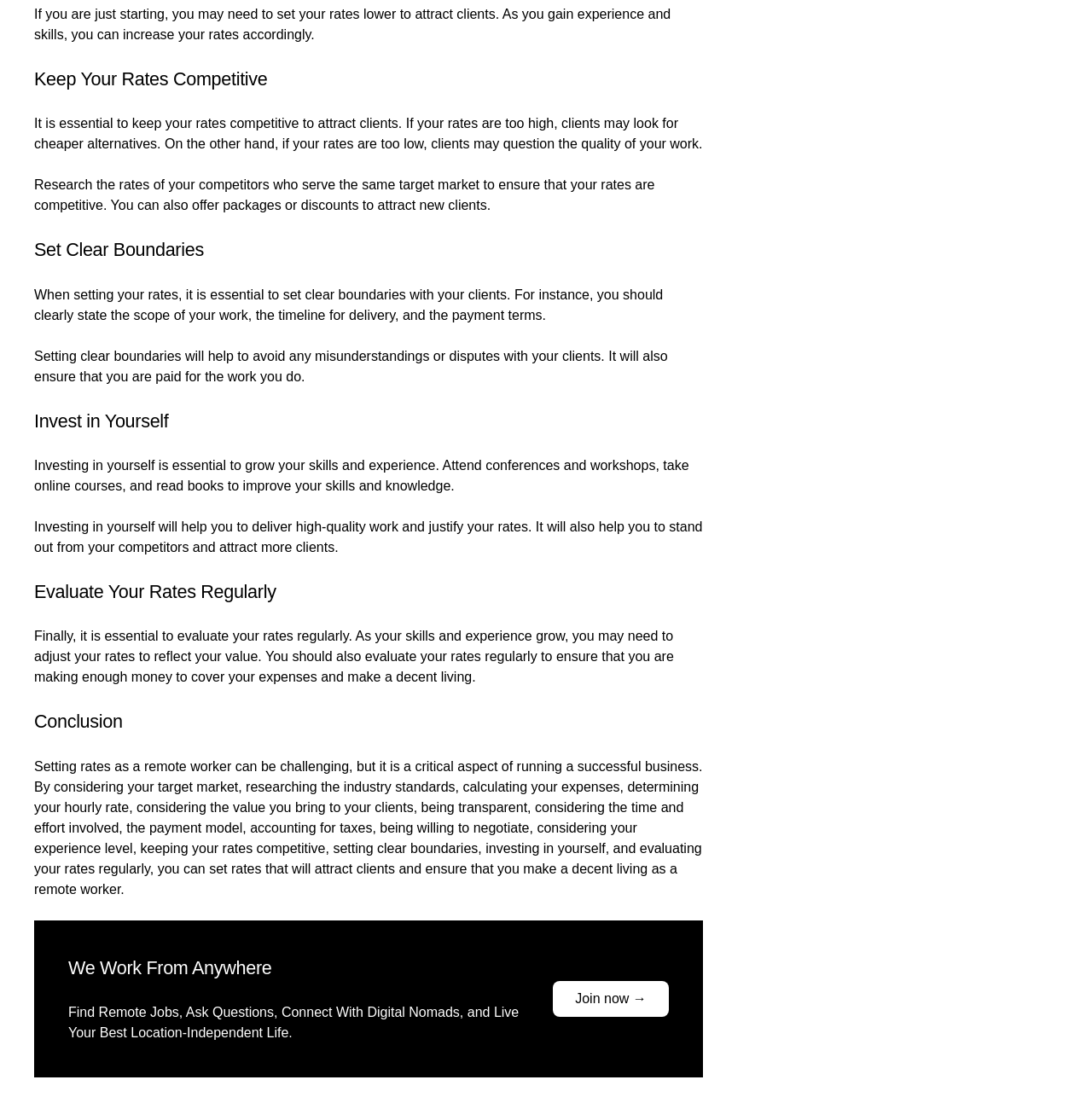Determine the bounding box for the described UI element: "parent_node: Username * name="name"".

None